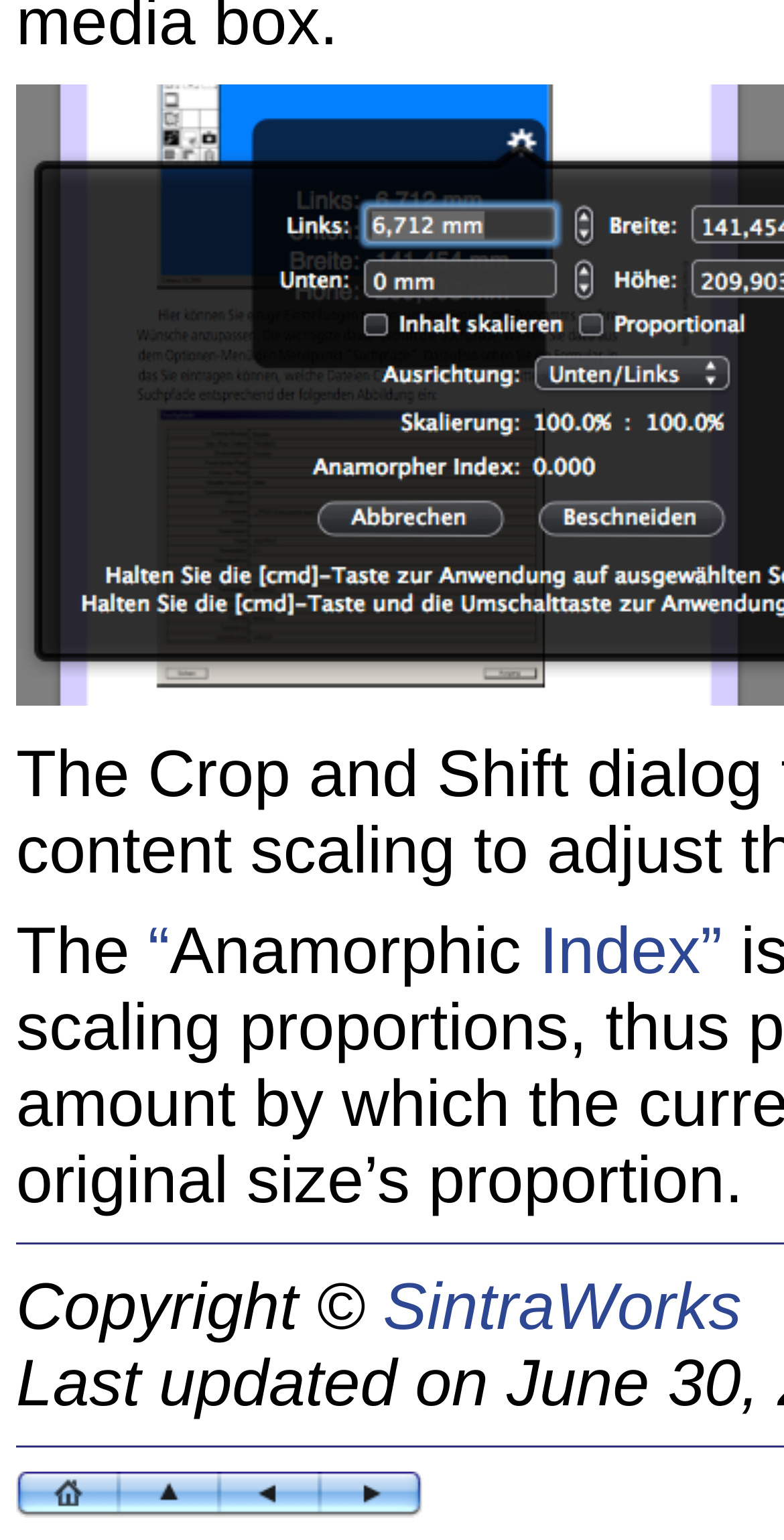Respond to the following question using a concise word or phrase: 
How many links are there at the bottom of the webpage?

5